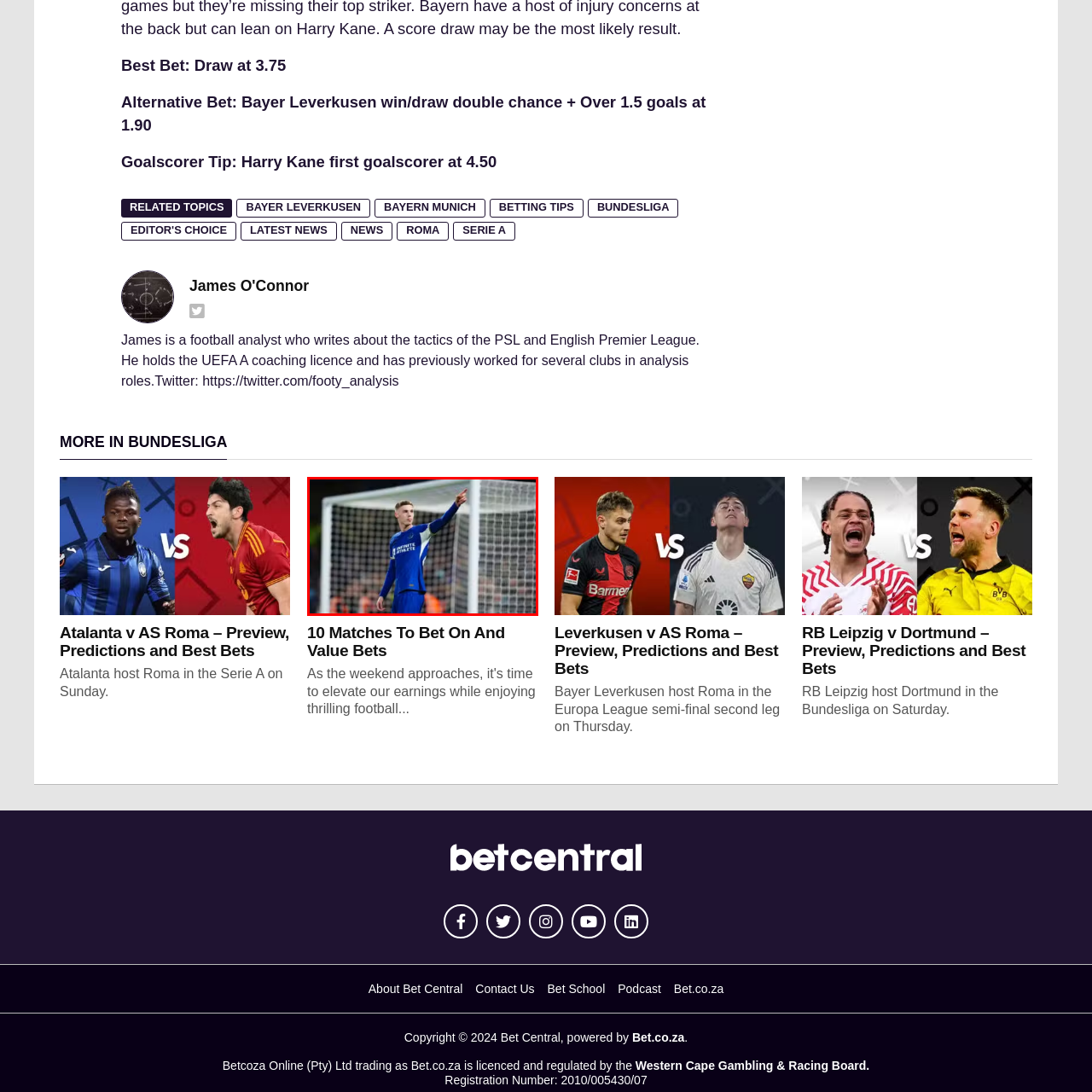What is the player doing with his hand?
Look at the image section surrounded by the red bounding box and provide a concise answer in one word or phrase.

Pointing